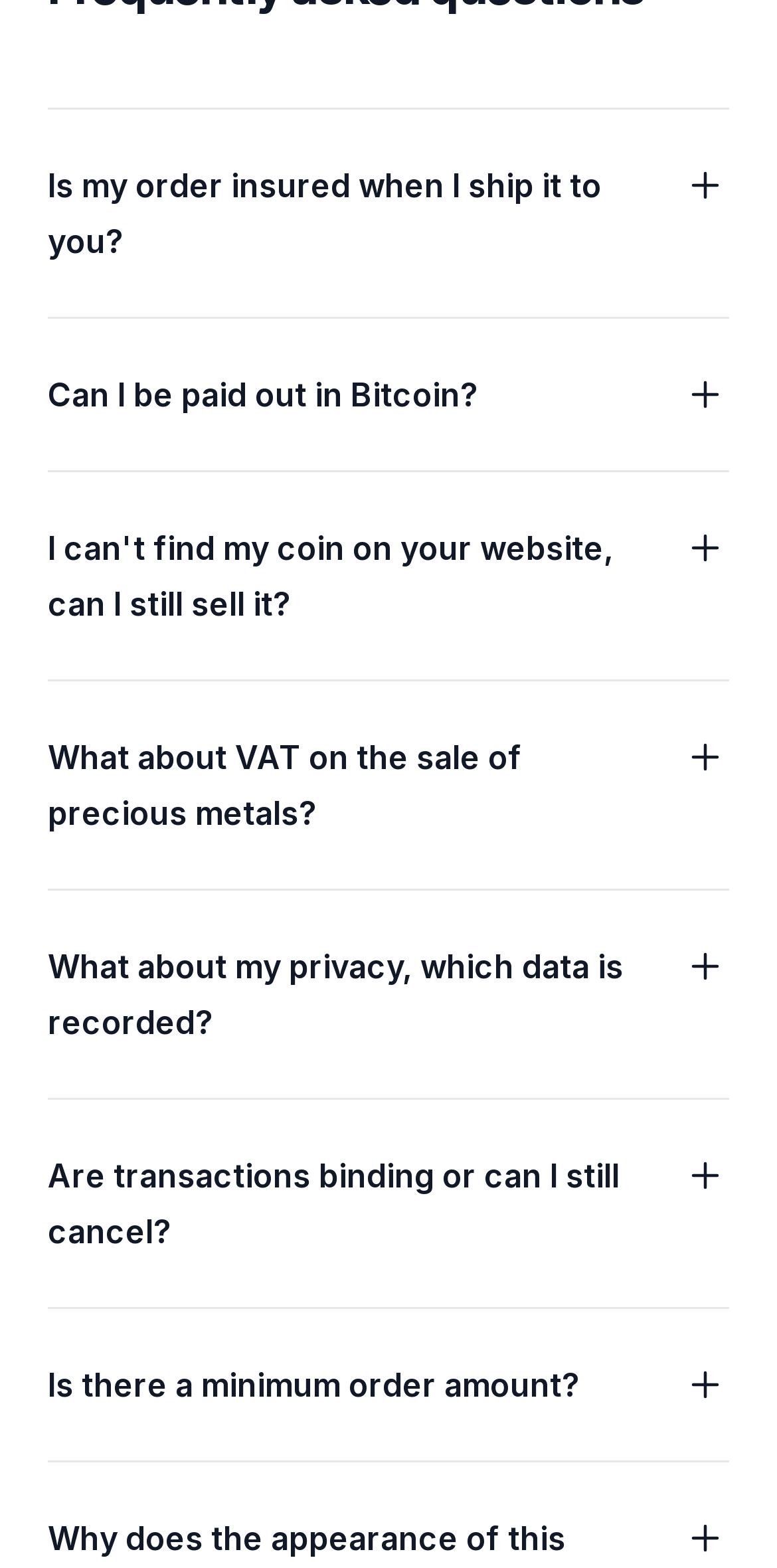Give a concise answer using one word or a phrase to the following question:
Can users cancel transactions on this website?

Unclear